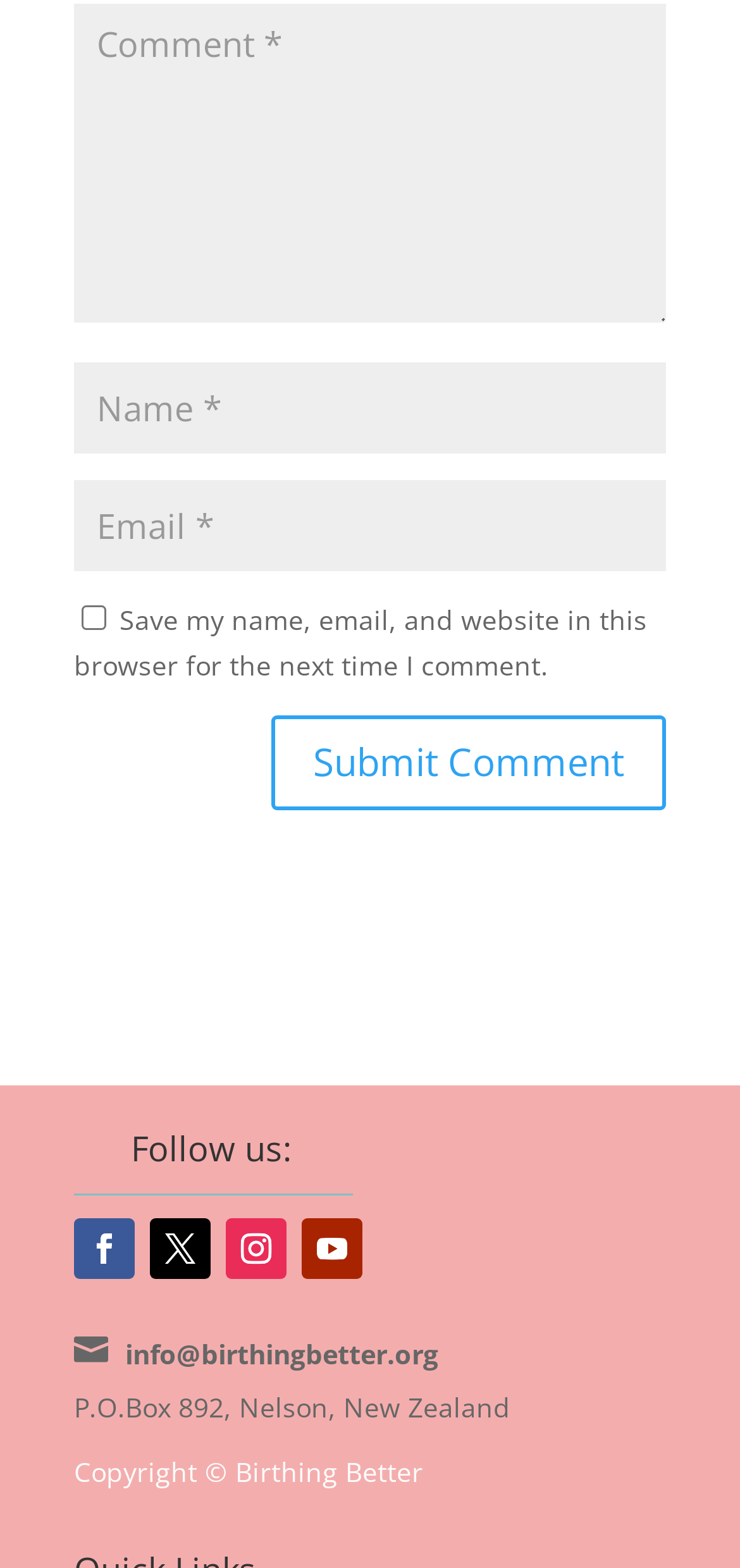Give the bounding box coordinates for the element described by: "name="submit" value="Submit Comment"".

[0.367, 0.456, 0.9, 0.516]